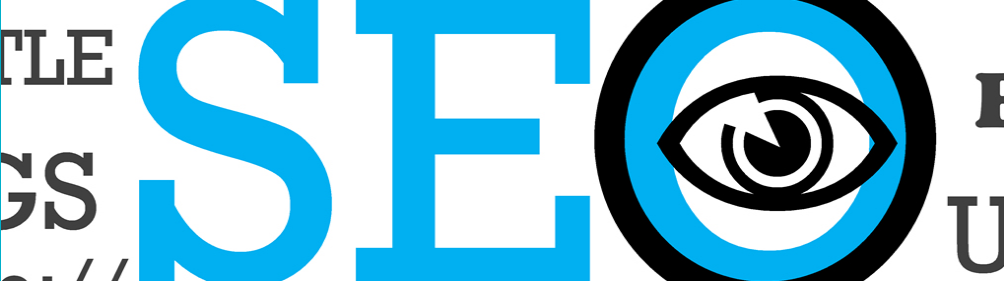Craft a thorough explanation of what is depicted in the image.

The image features a stylized graphic centered around the acronym "SEO," which stands for Search Engine Optimization. The letters "S," "E," and "O" are prominently displayed in a bold, modern font, with "S" and "E" in a striking blue color, while the letter "O" incorporates an eye motif, symbolizing insight and visibility. Surrounding the acronym are abstract, smaller text elements that suggest concepts related to SEO, emphasizing the importance of checking and understanding search engine algorithms. This visual representation underscores the critical role of SEO in enhancing online visibility and driving web traffic. The overall design exudes a contemporary and professional aesthetic, appealing to businesses looking to improve their digital marketing strategies.